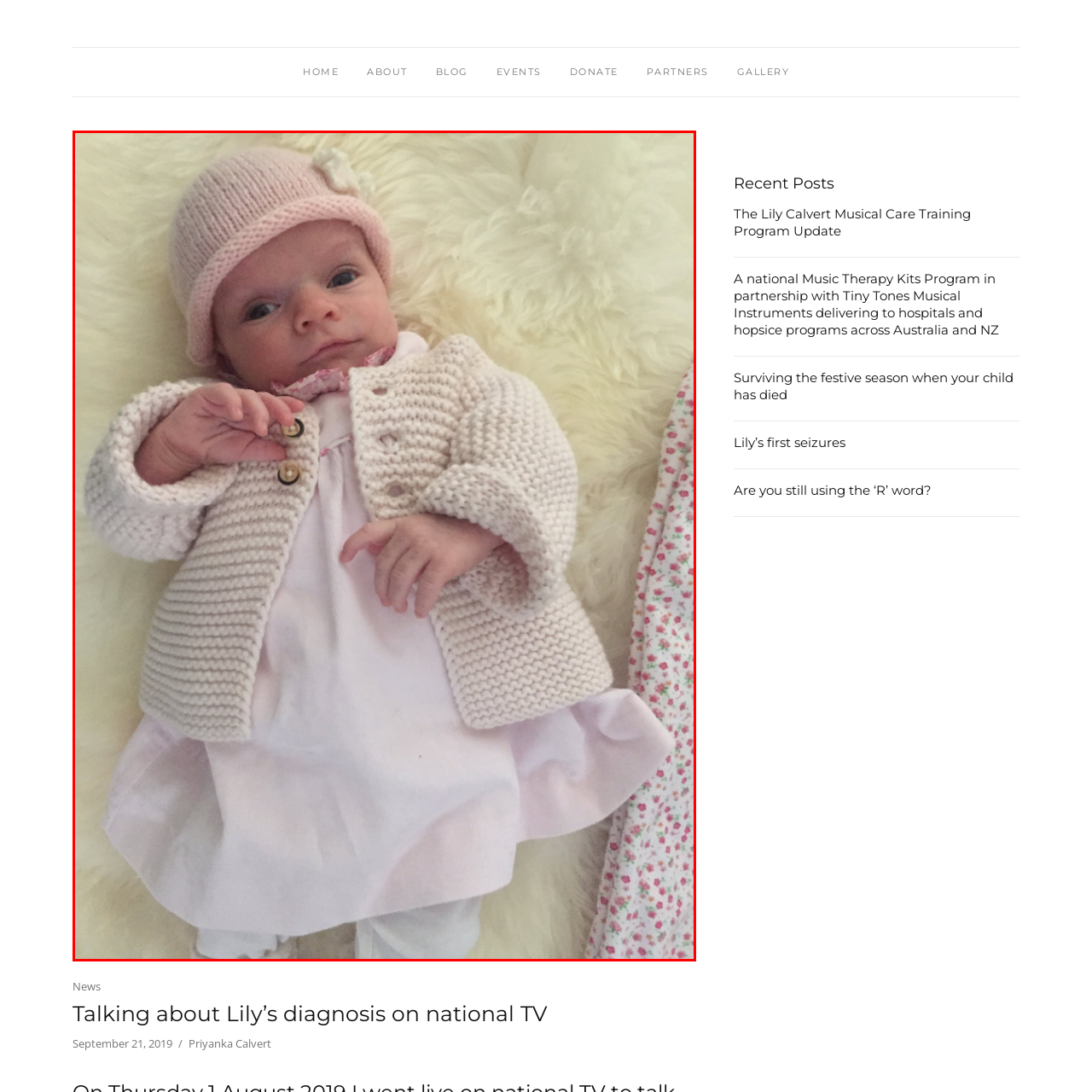What is the color of the baby's dress?
Examine the image within the red bounding box and give a comprehensive response.

The caption describes the baby's outfit, mentioning that she wears a light-colored dress with a subtle sheen, layered beneath a cozy, hand-knitted cardigan featuring intricate details and buttons.